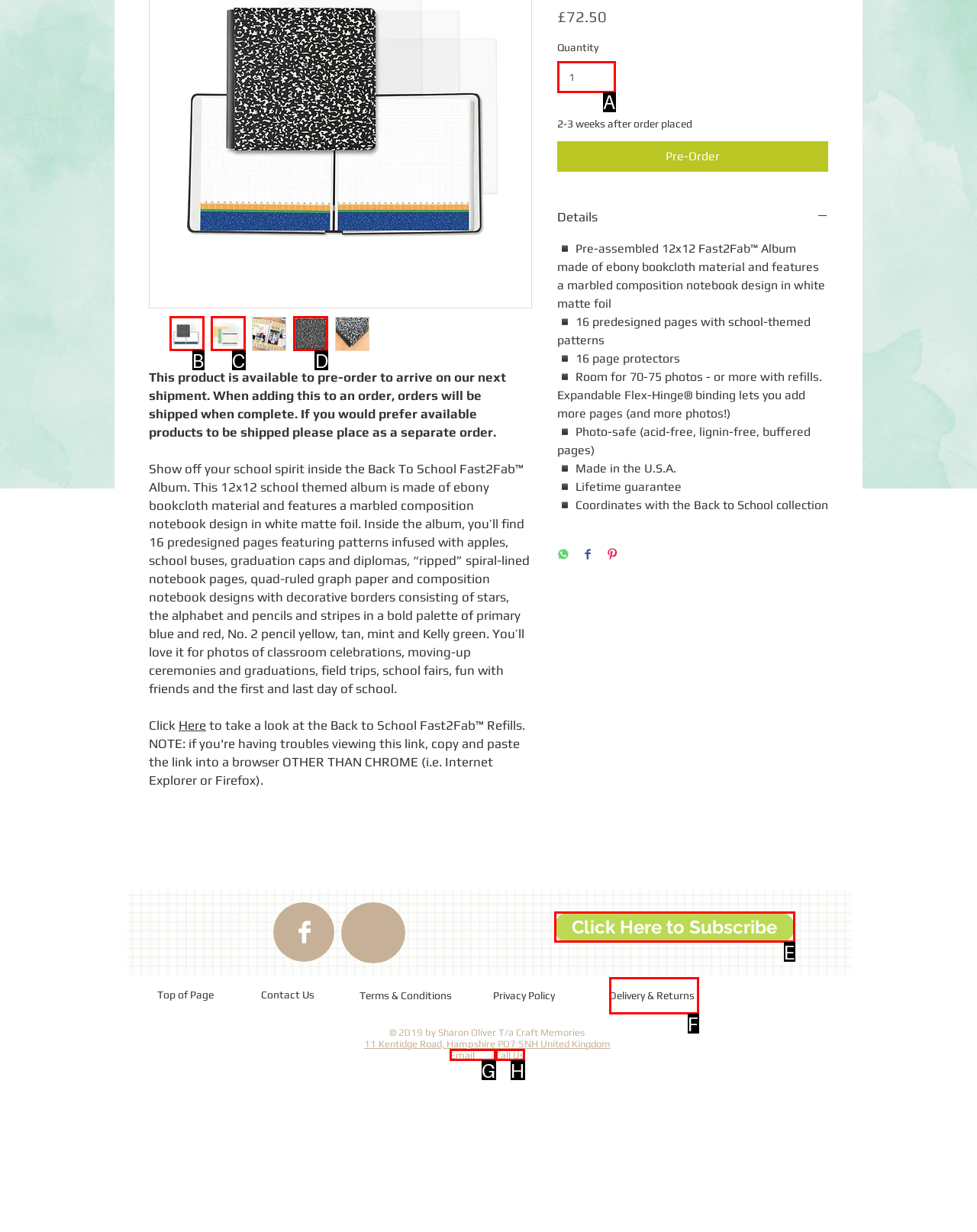Based on the description: Email, find the HTML element that matches it. Provide your answer as the letter of the chosen option.

G